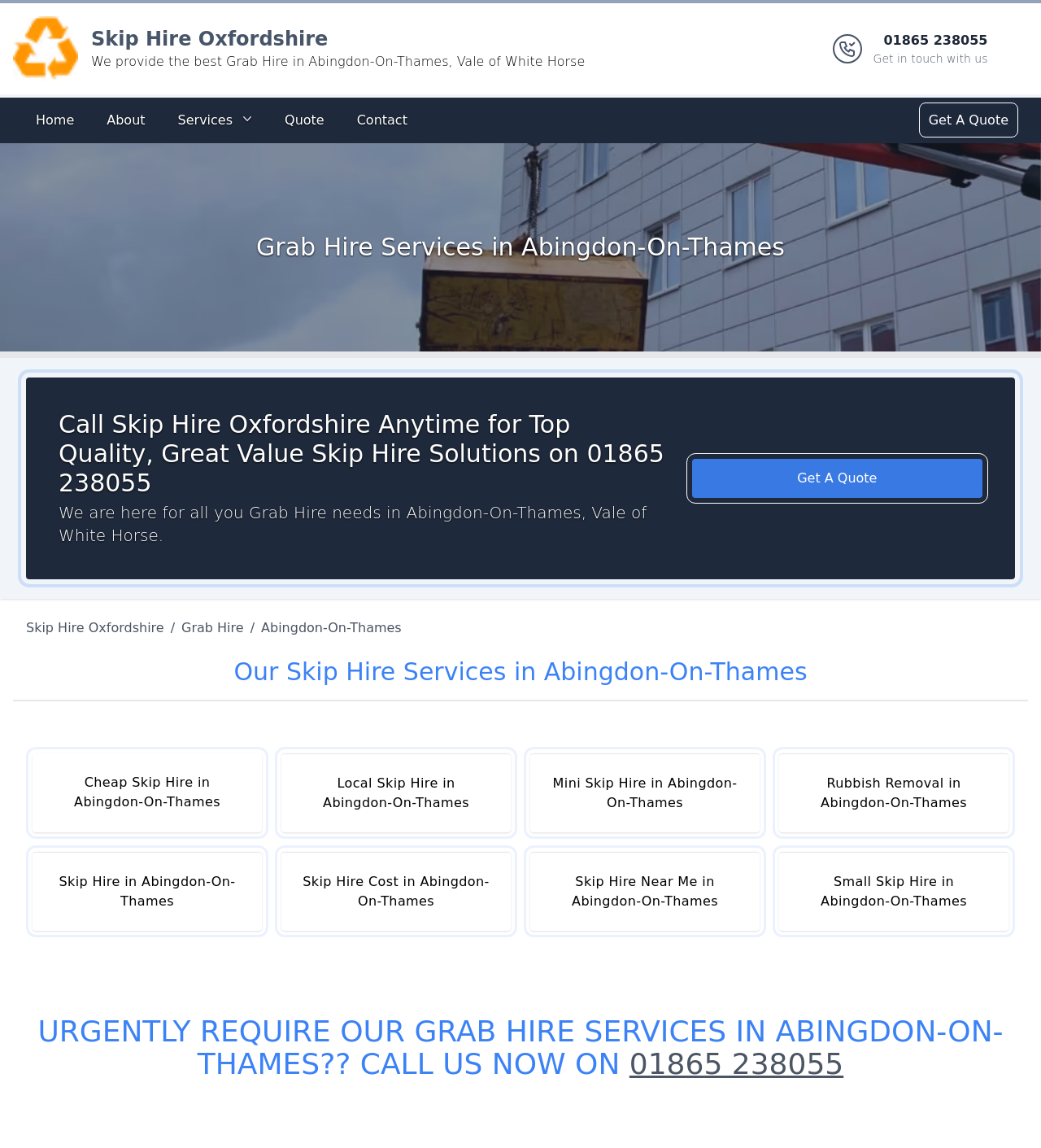Find the bounding box coordinates of the element to click in order to complete this instruction: "Click the Skip Hire Oxfordshire logo". The bounding box coordinates must be four float numbers between 0 and 1, denoted as [left, top, right, bottom].

[0.012, 0.014, 0.075, 0.071]